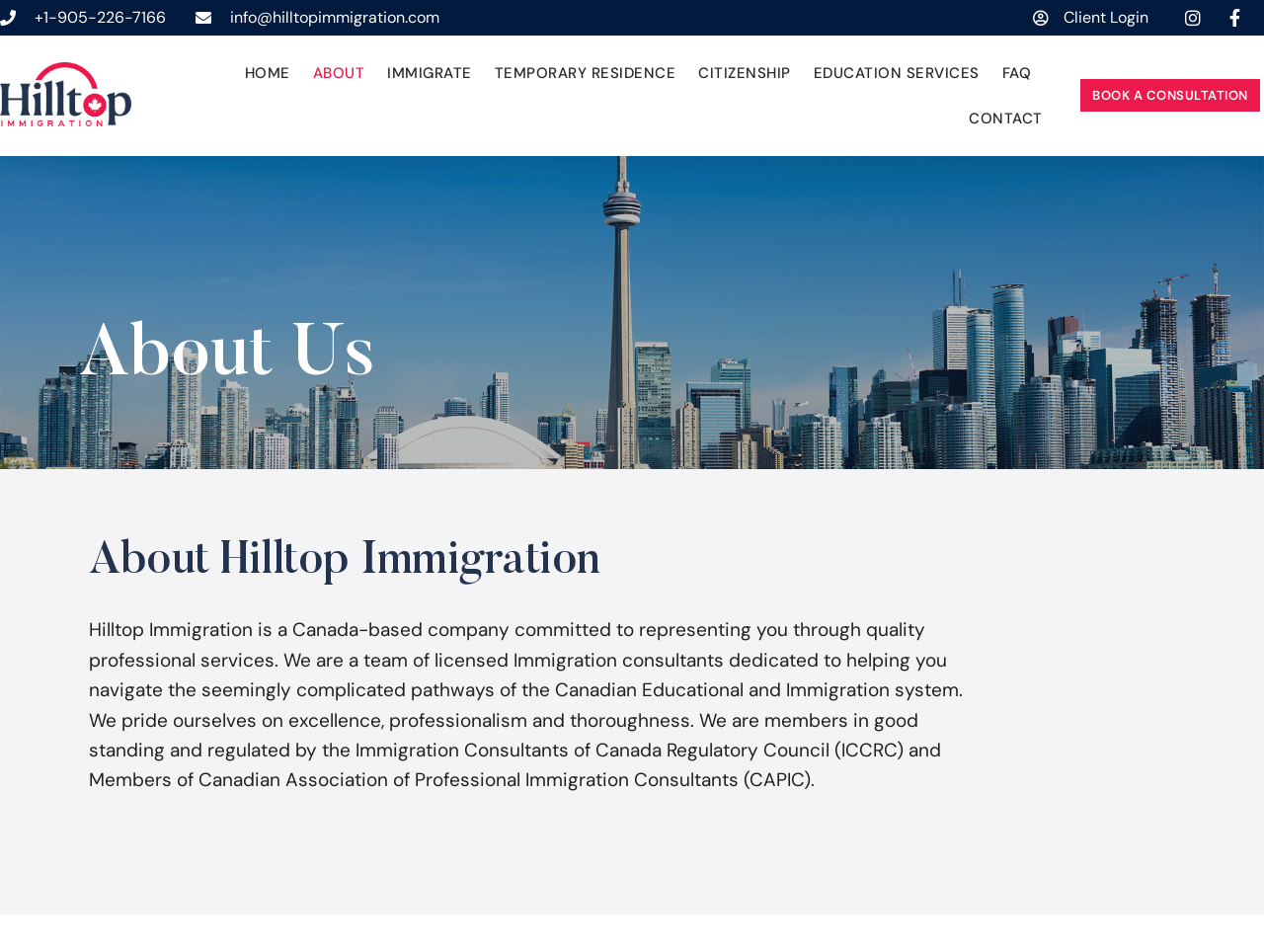Refer to the screenshot and answer the following question in detail:
What is the purpose of Hilltop Immigration?

I read the static text element that describes Hilltop Immigration, which states that they are committed to representing clients through quality professional services, helping them navigate the Canadian Educational and Immigration system.